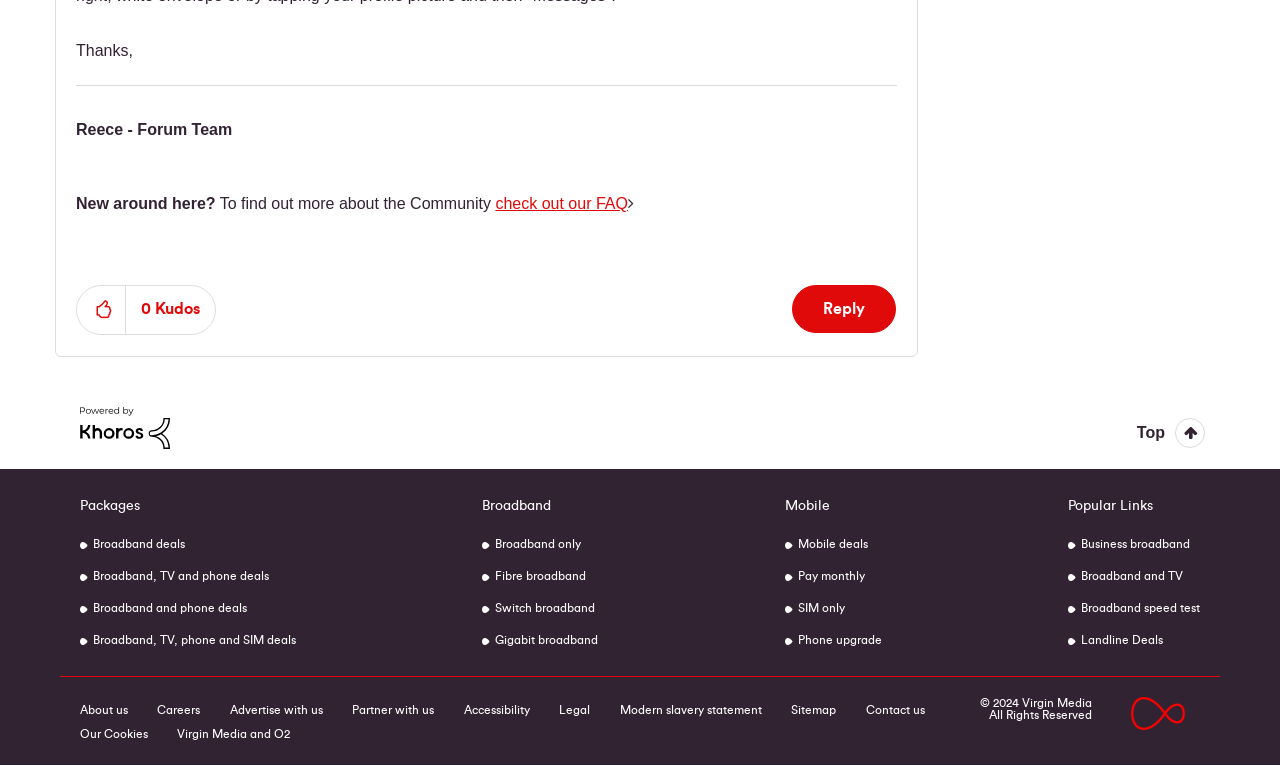What are the categories of deals available?
Refer to the image and provide a detailed answer to the question.

The question can be answered by looking at the heading elements with the texts 'Broadband', 'Mobile', and 'Packages' on the webpage, which indicate the categories of deals available.